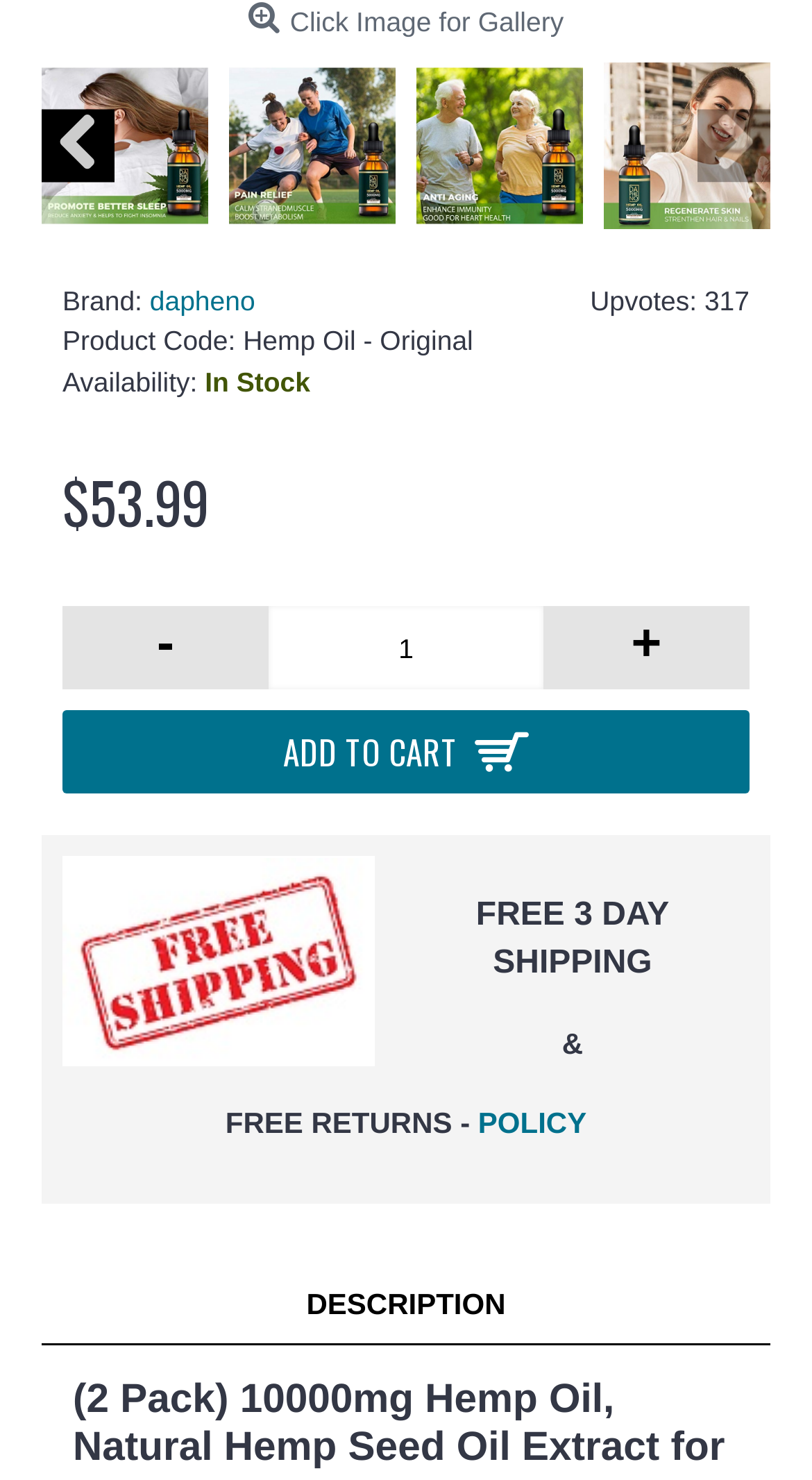Answer the question with a single word or phrase: 
How many product images are displayed?

4